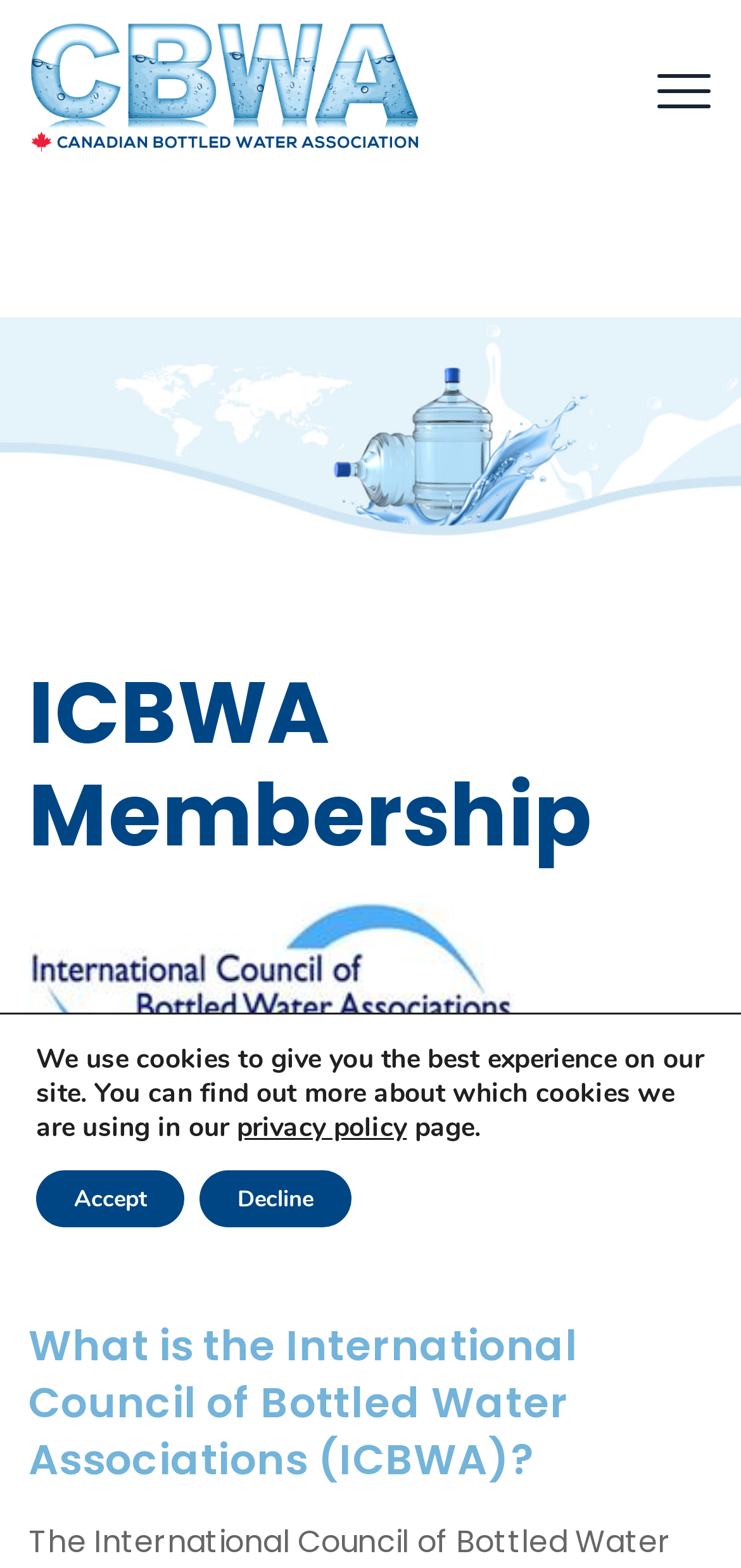Please find the bounding box for the UI element described by: "Toggle menu".

[0.872, 0.04, 0.974, 0.069]